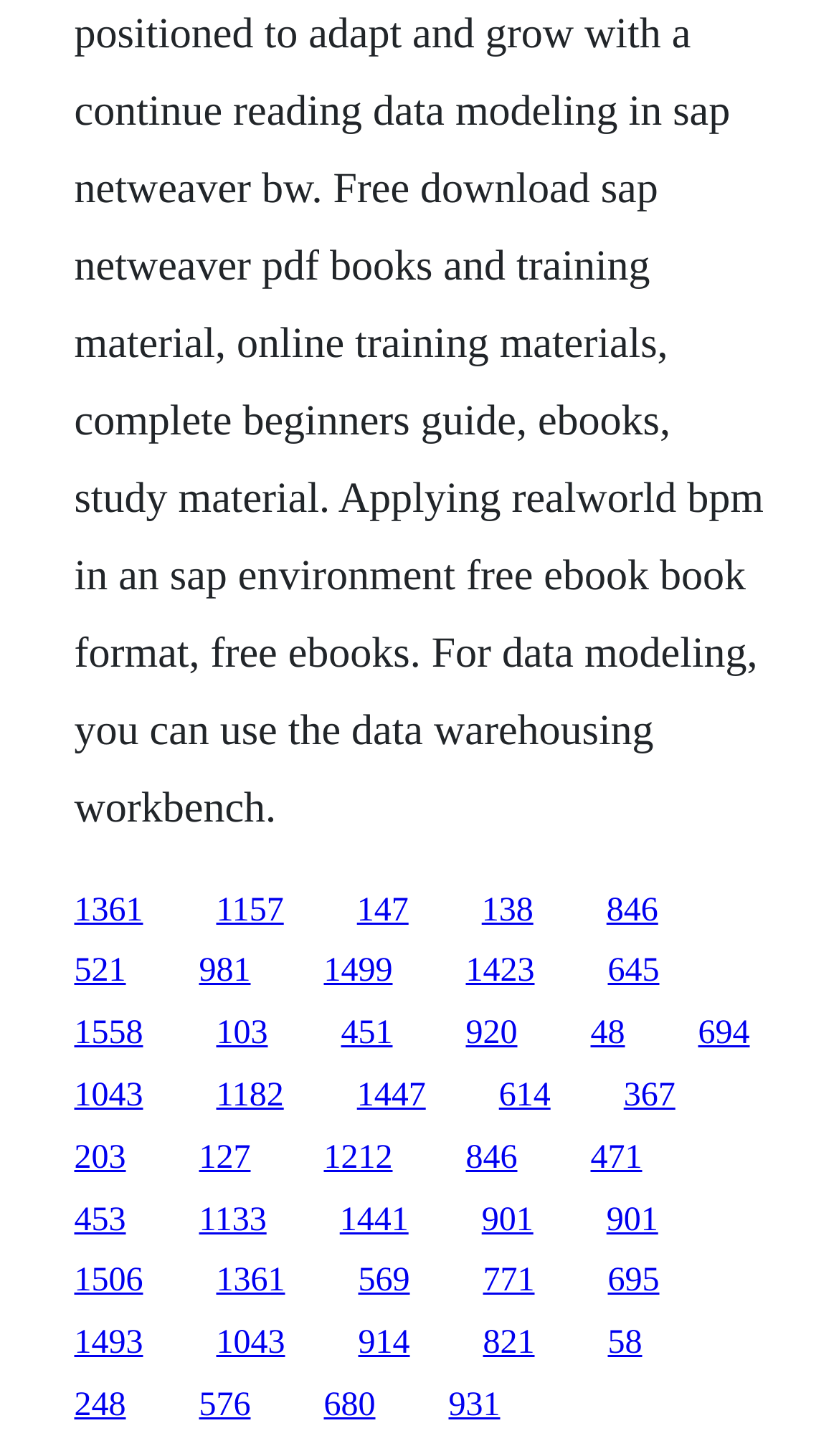How many links are on the webpage?
Refer to the screenshot and respond with a concise word or phrase.

31